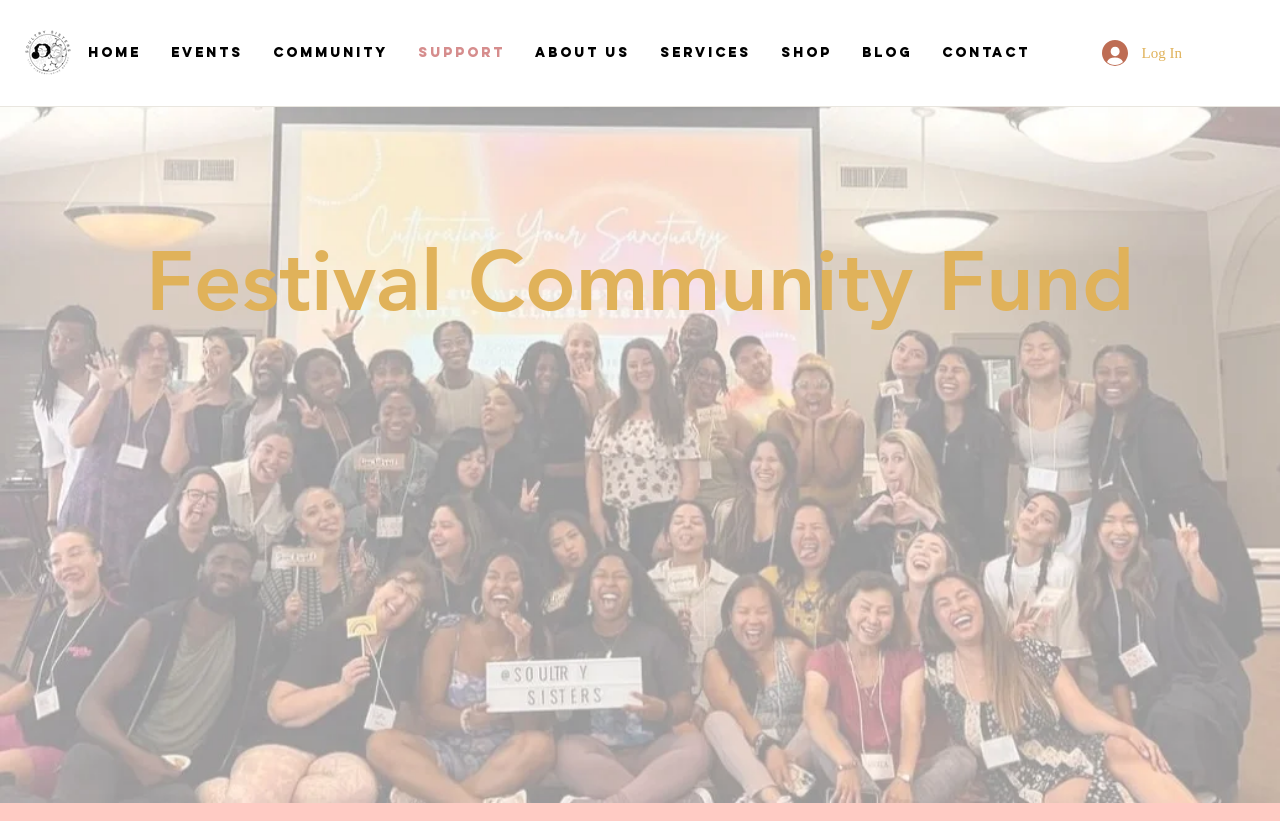Predict the bounding box of the UI element based on this description: "About Us".

[0.406, 0.004, 0.504, 0.124]